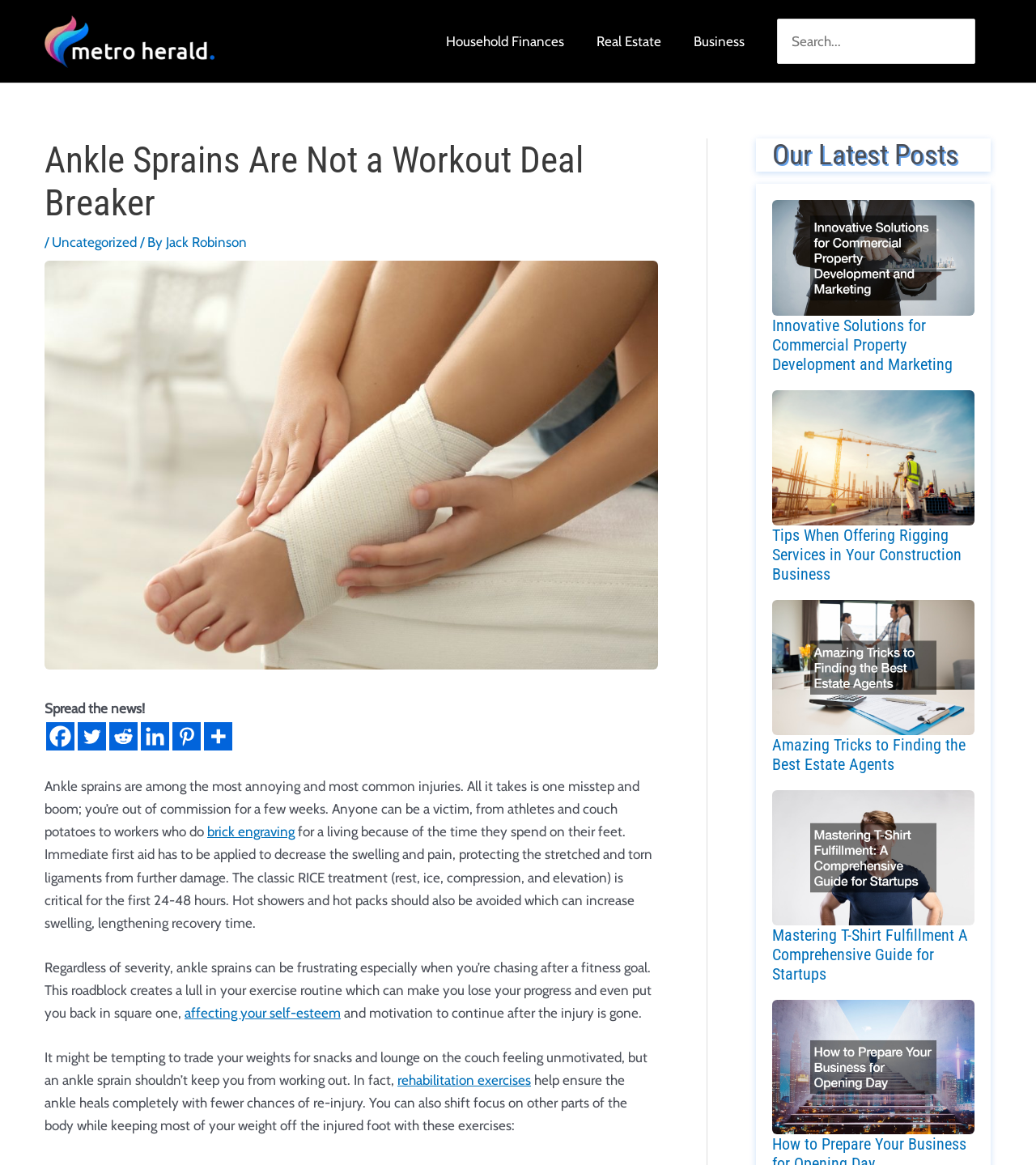Given the description "Uncategorized", provide the bounding box coordinates of the corresponding UI element.

[0.05, 0.201, 0.132, 0.215]